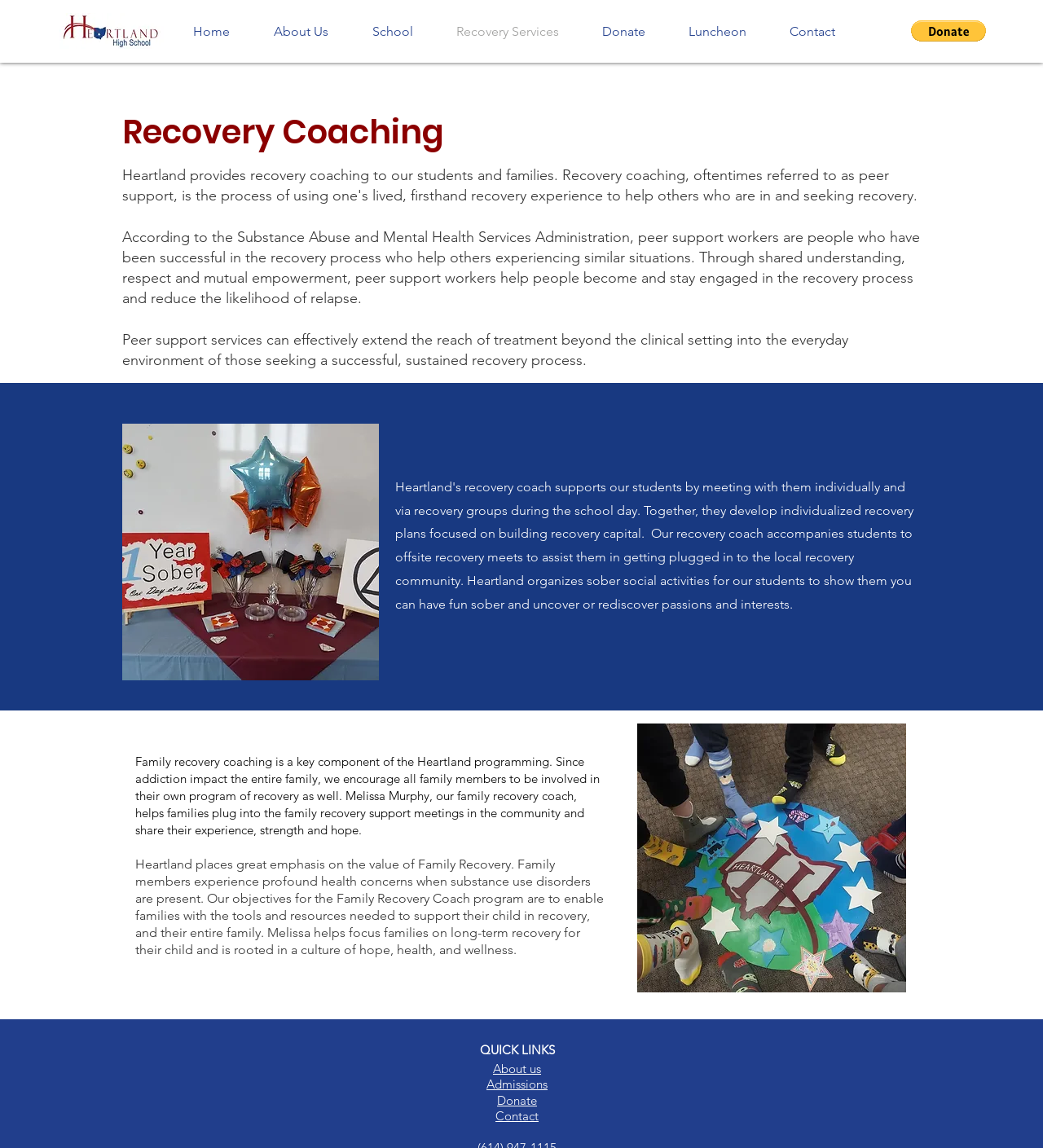Please determine the bounding box coordinates of the element's region to click for the following instruction: "Click the Home link".

[0.164, 0.015, 0.241, 0.04]